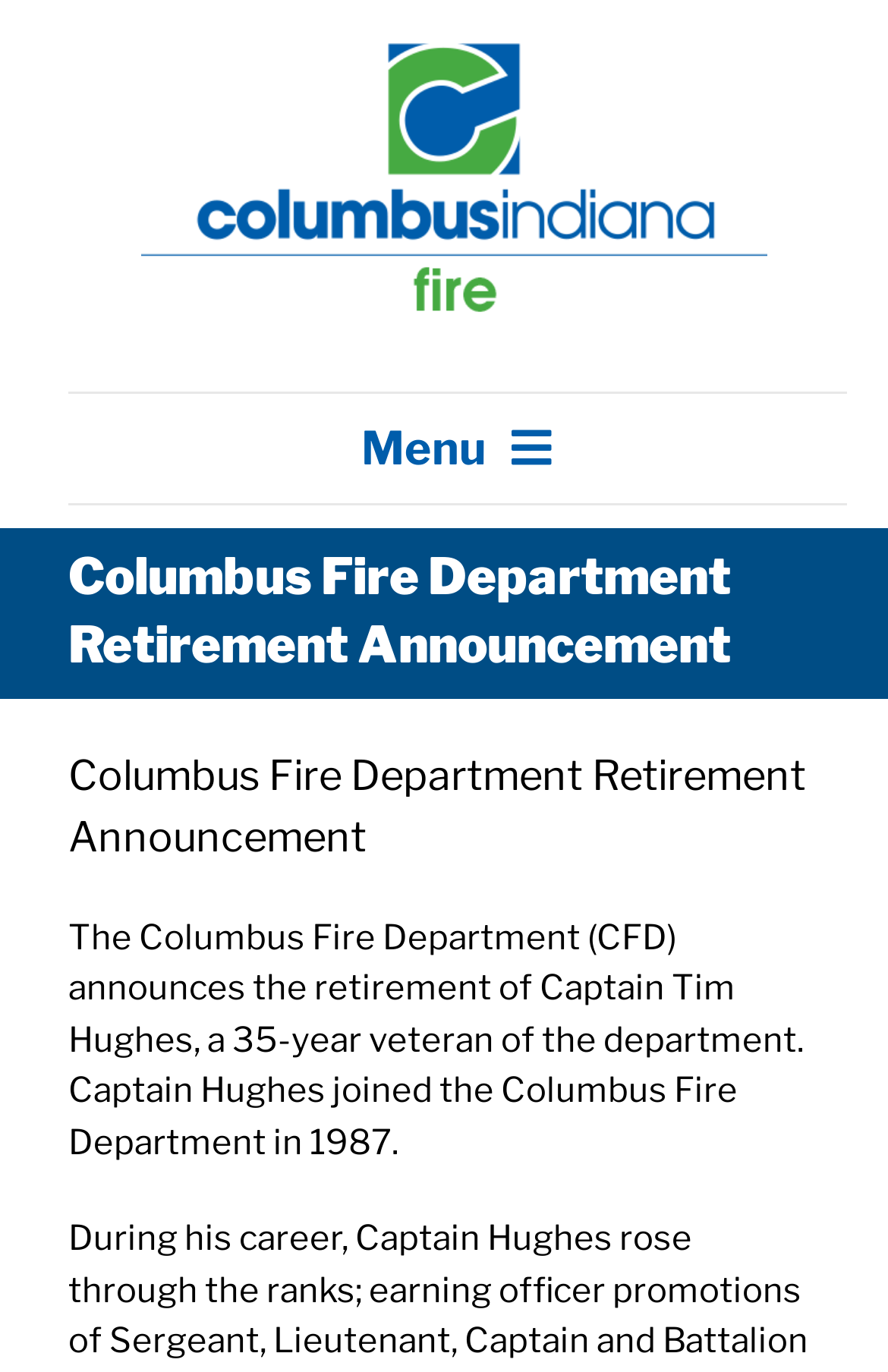Using the provided description Safety Information, find the bounding box coordinates for the UI element. Provide the coordinates in (top-left x, top-left y, bottom-right x, bottom-right y) format, ensuring all values are between 0 and 1.

[0.0, 0.475, 1.0, 0.583]